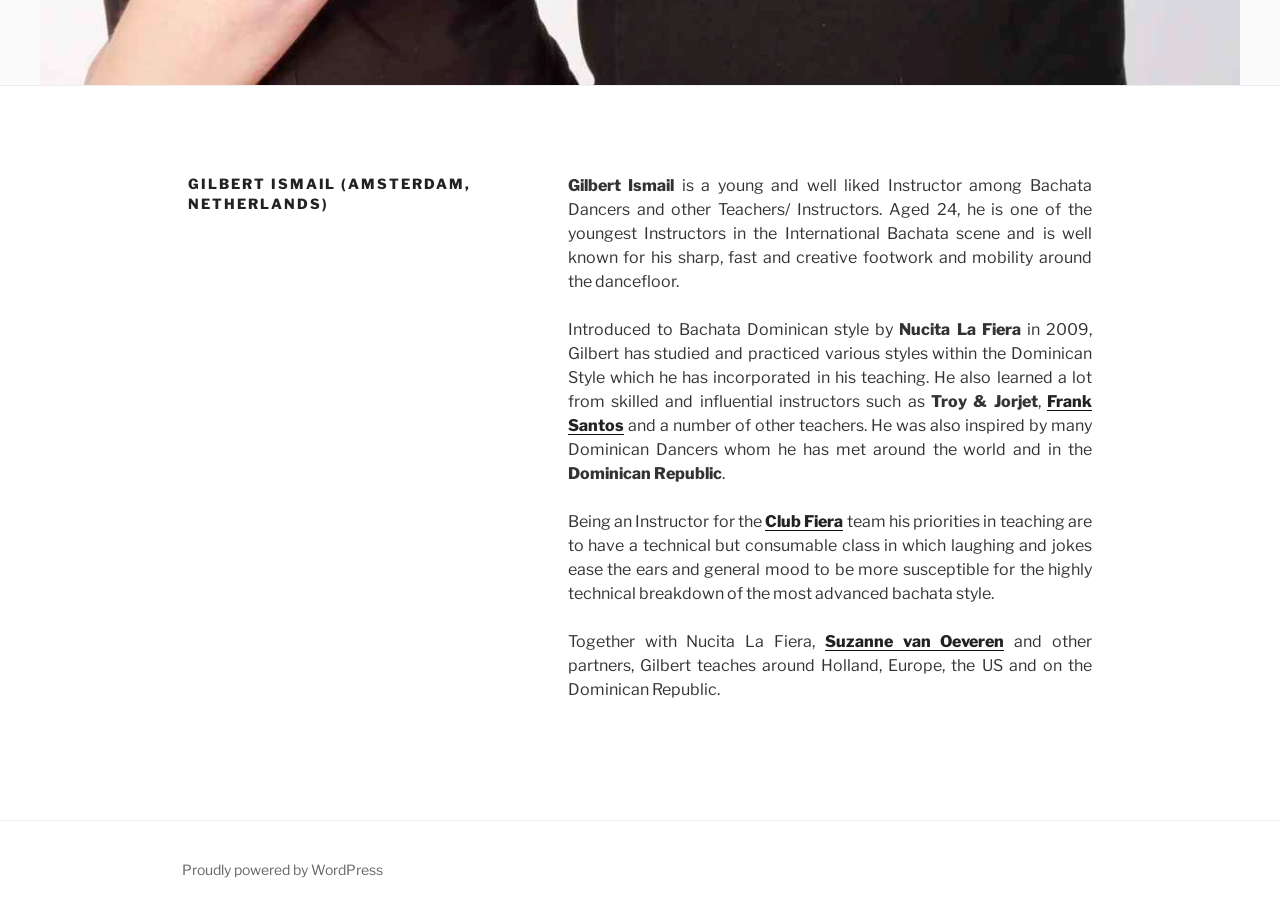Where does Gilbert Ismail teach?
Using the information from the image, answer the question thoroughly.

According to the webpage, Gilbert Ismail teaches around Holland, Europe, the US, and on the Dominican Republic, which is mentioned in the text describing his teaching activities.